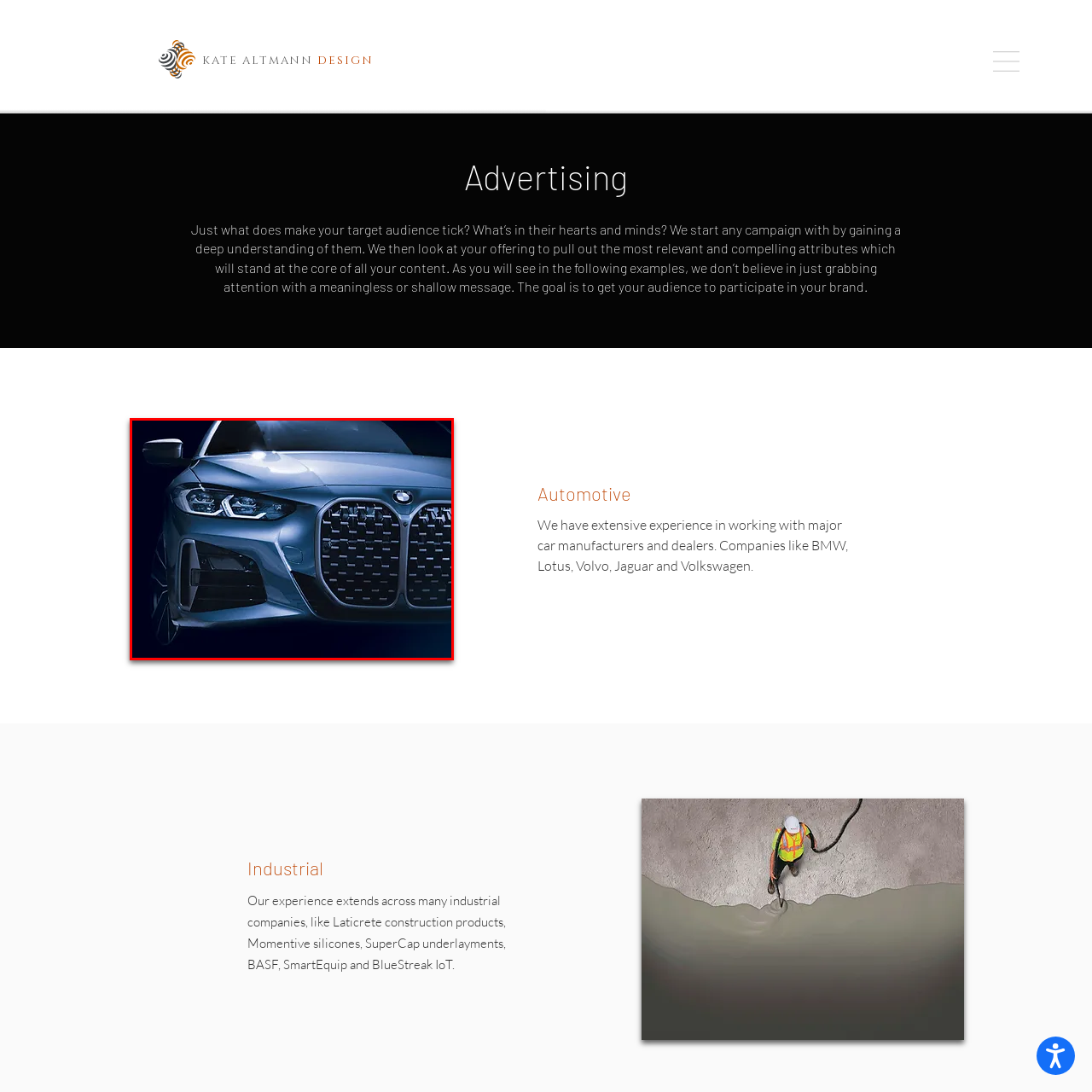Focus on the highlighted area in red, What is the color of the car? Answer using a single word or phrase.

Deep blue